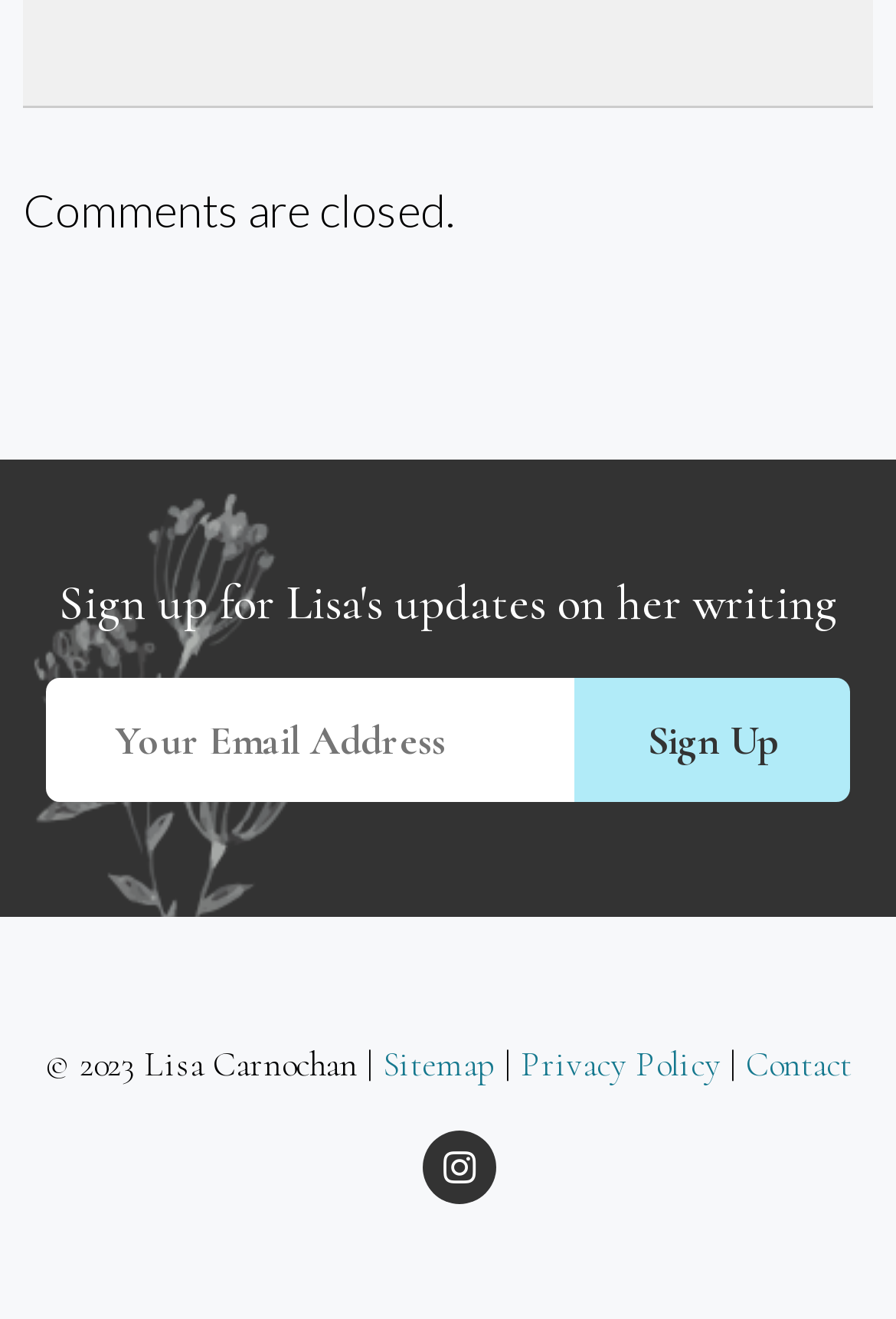Use a single word or phrase to answer the question:
What is the purpose of the email address textbox?

To sign up for updates